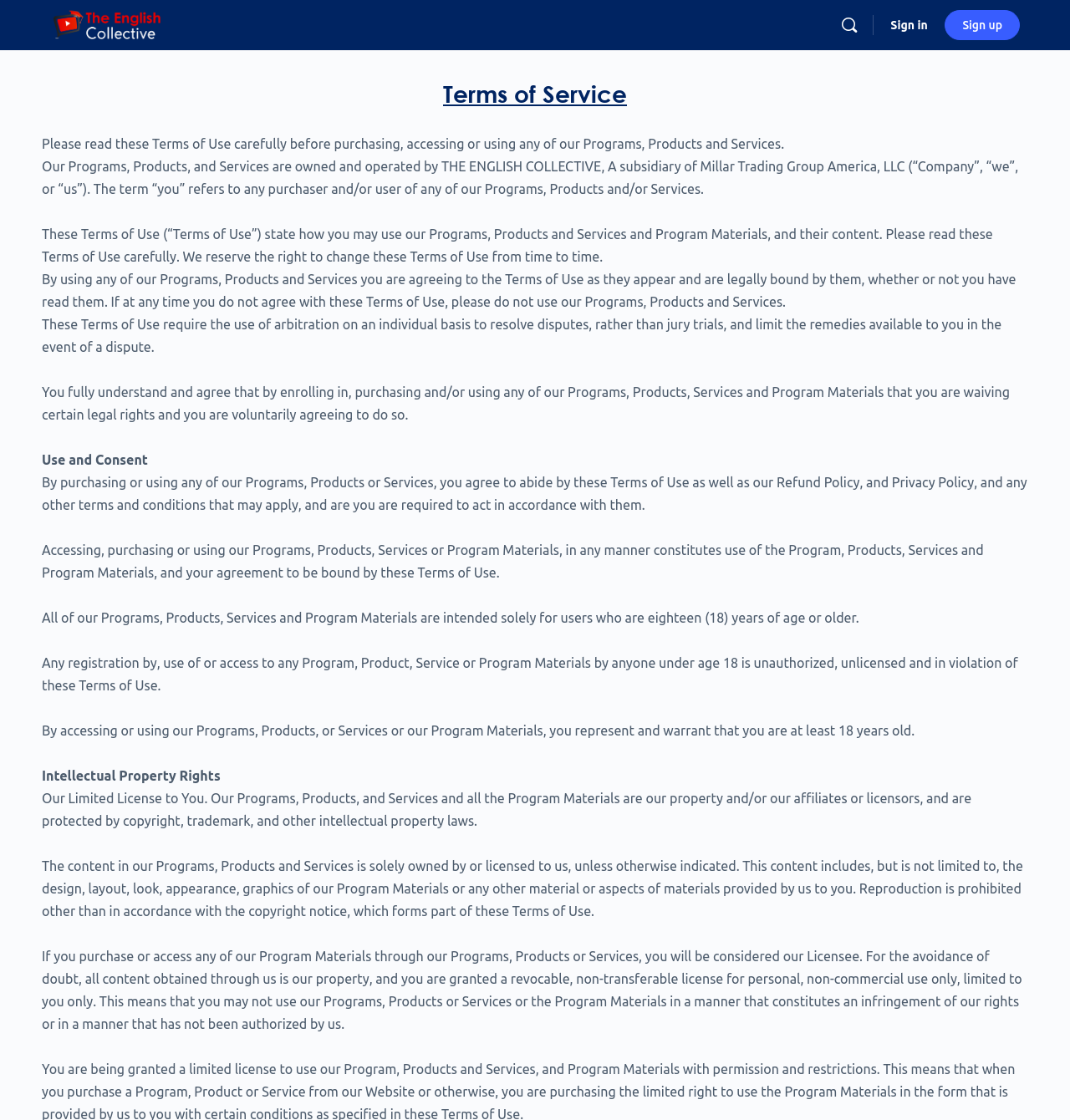Based on the element description "Sign in", predict the bounding box coordinates of the UI element.

[0.823, 0.005, 0.876, 0.04]